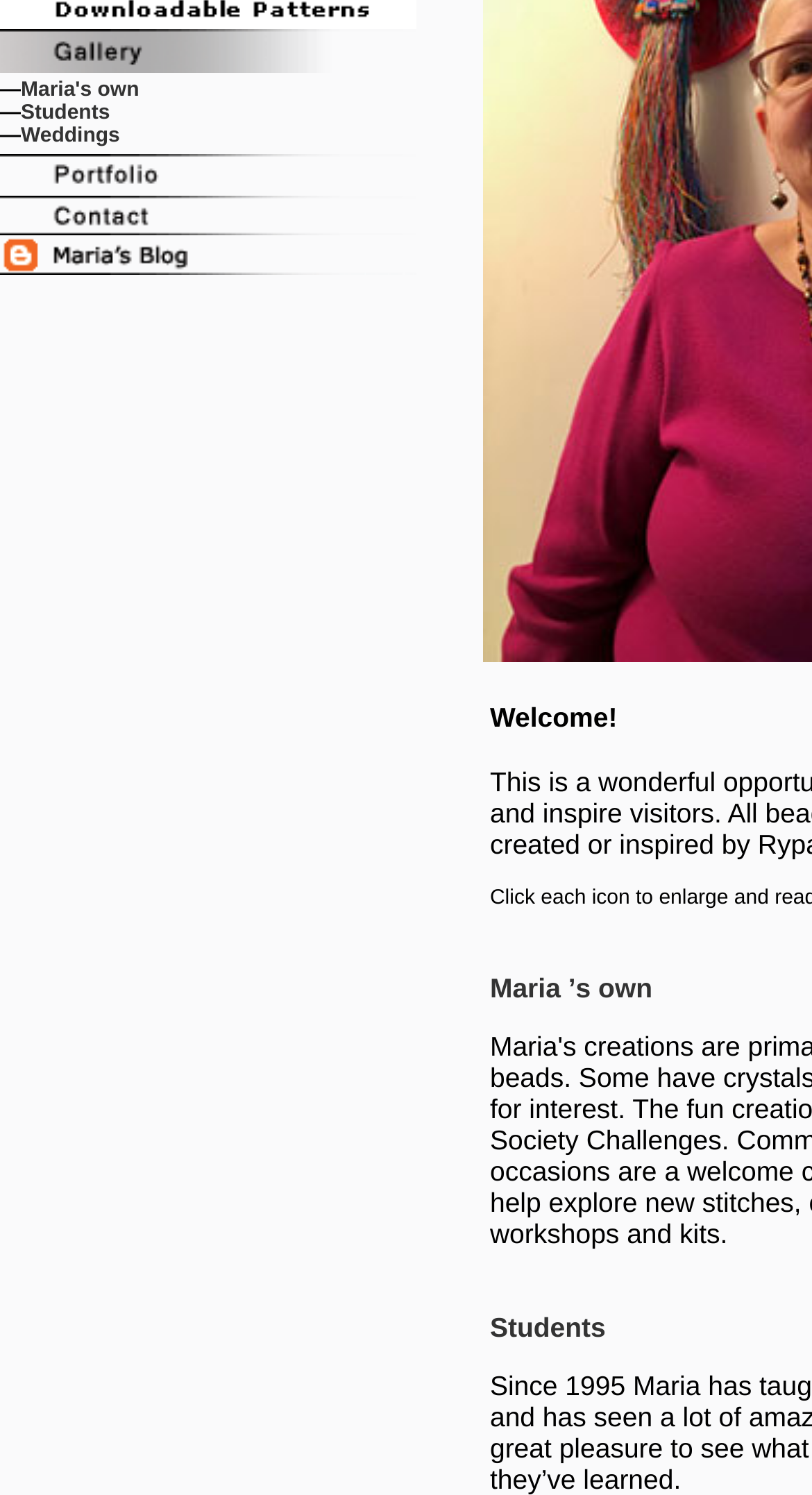Predict the bounding box of the UI element that fits this description: "Decision Making".

None